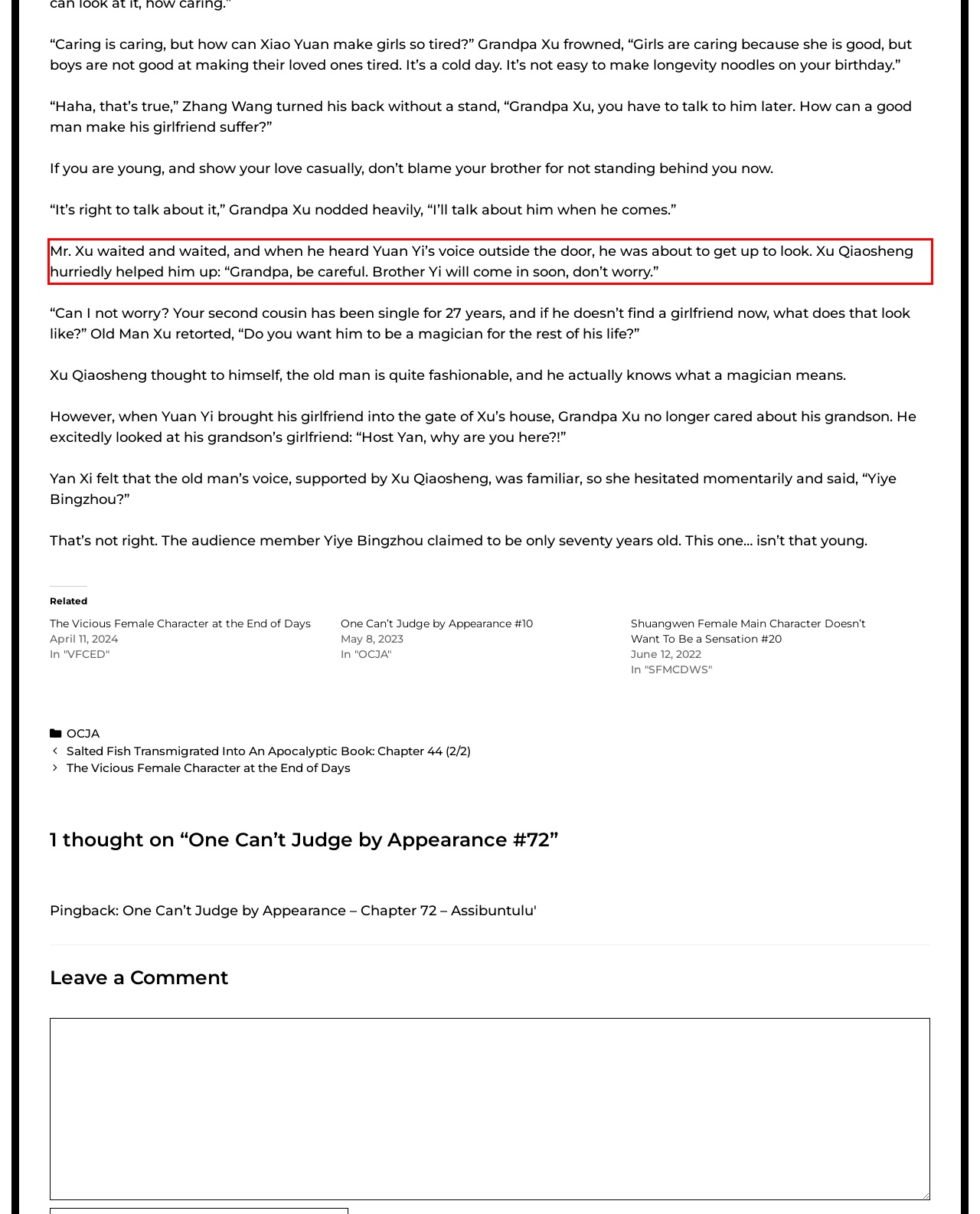Please perform OCR on the text content within the red bounding box that is highlighted in the provided webpage screenshot.

Mr. Xu waited and waited, and when he heard Yuan Yi’s voice outside the door, he was about to get up to look. Xu Qiaosheng hurriedly helped him up: “Grandpa, be careful. Brother Yi will come in soon, don’t worry.”